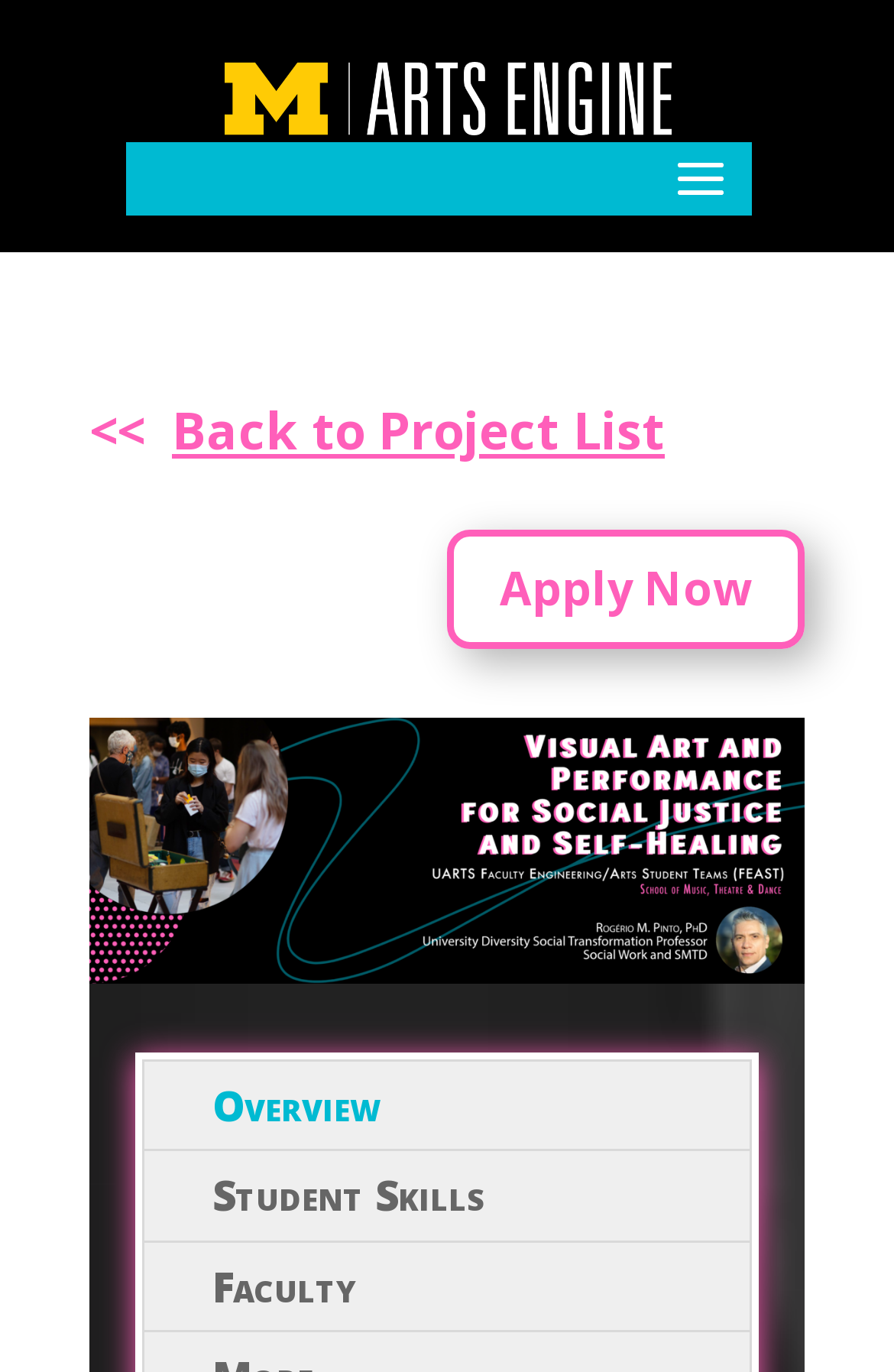What is the theme of the webpage?
Look at the image and answer with only one word or phrase.

Social Justice